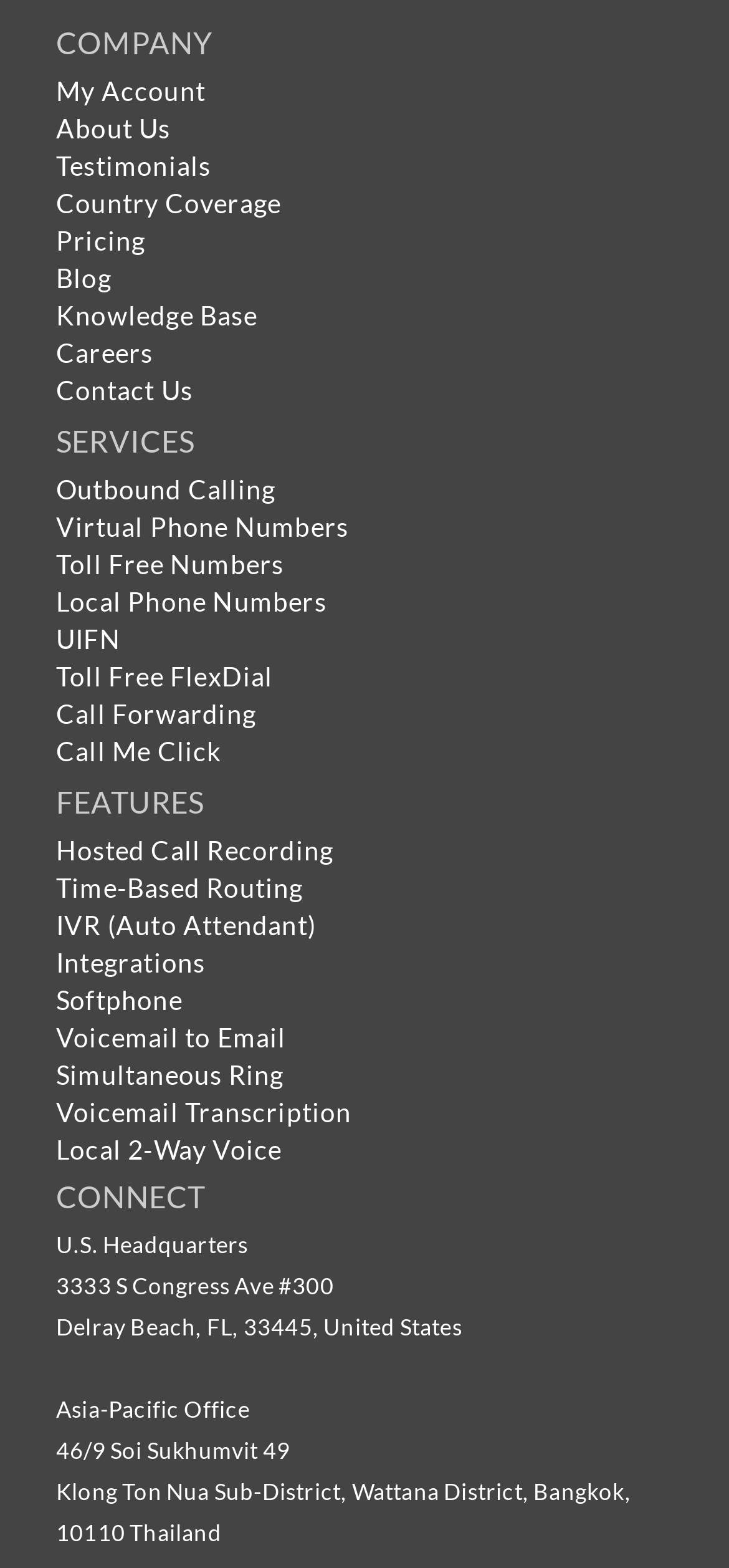Locate the bounding box coordinates of the clickable element to fulfill the following instruction: "Learn about Outbound Calling". Provide the coordinates as four float numbers between 0 and 1 in the format [left, top, right, bottom].

[0.077, 0.301, 0.378, 0.322]